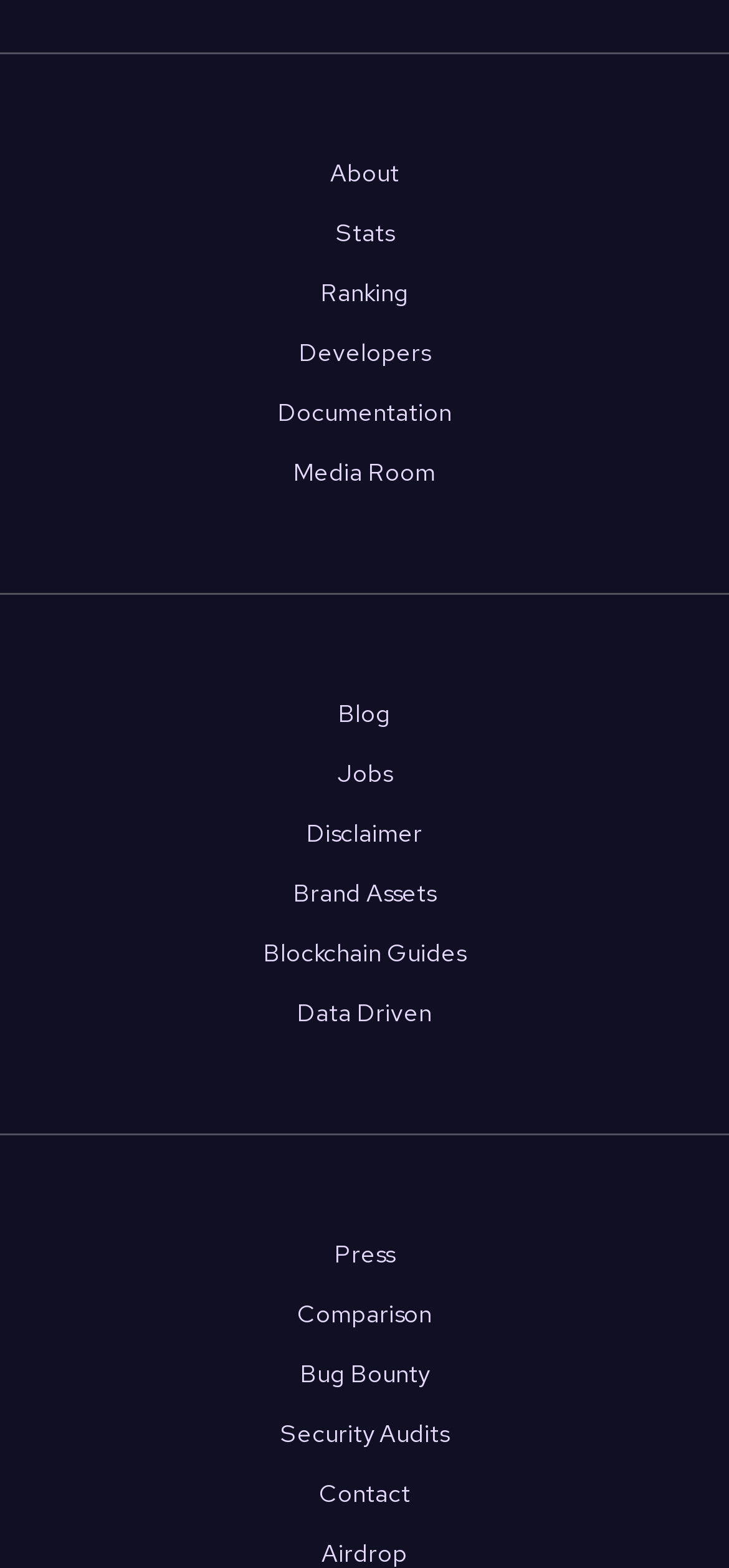What is the last link in the navigation menu?
Using the image, provide a concise answer in one word or a short phrase.

Contact